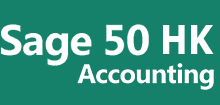What is the purpose of the logo?
Refer to the image and answer the question using a single word or phrase.

conveying reliability and expertise